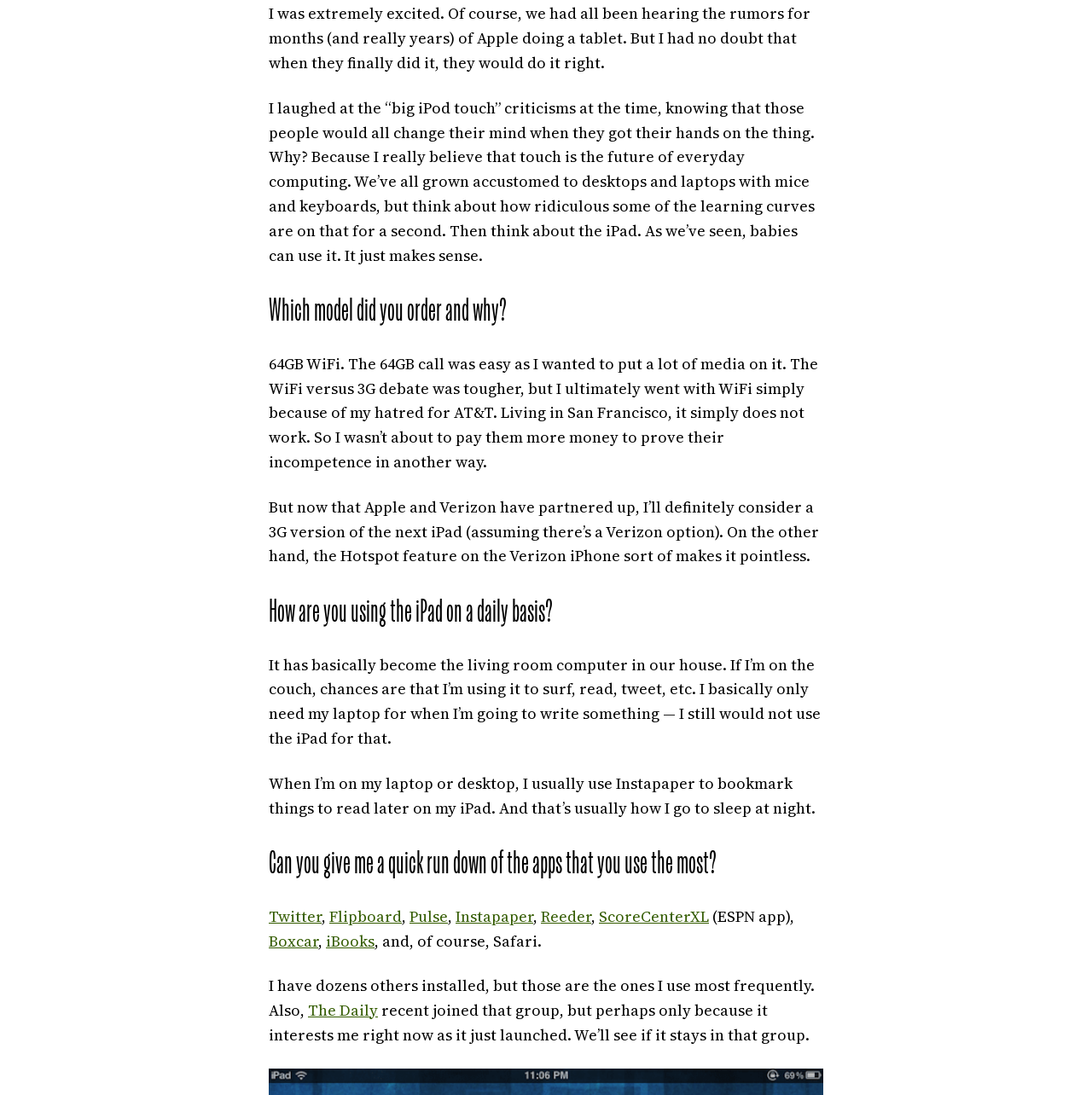Identify the bounding box for the described UI element: "Flipboard".

[0.302, 0.827, 0.368, 0.846]